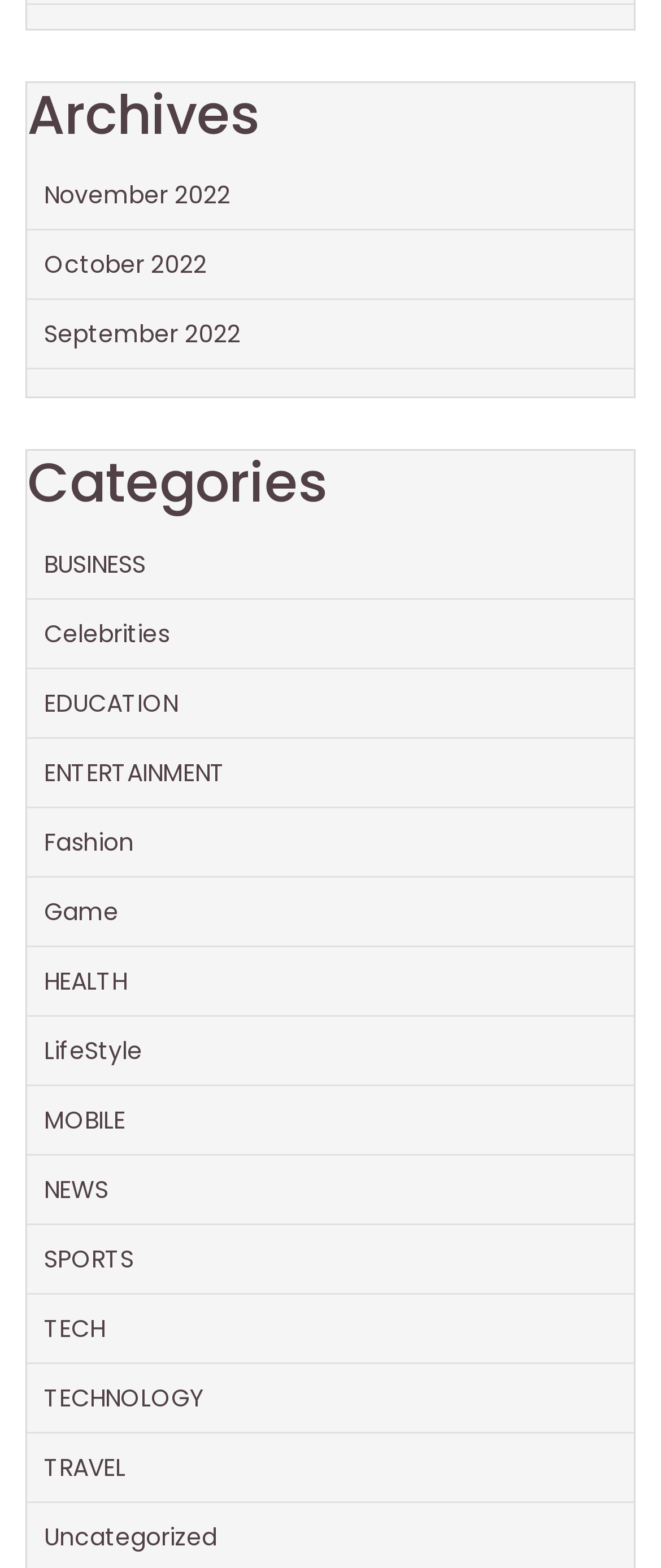Based on the image, give a detailed response to the question: How many links are there in the 'Archives' section?

The webpage has a section labeled 'Archives' with links to different months. By counting the links, I found that there are 3 links in the 'Archives' section, which are 'November 2022', 'October 2022', and 'September 2022'.